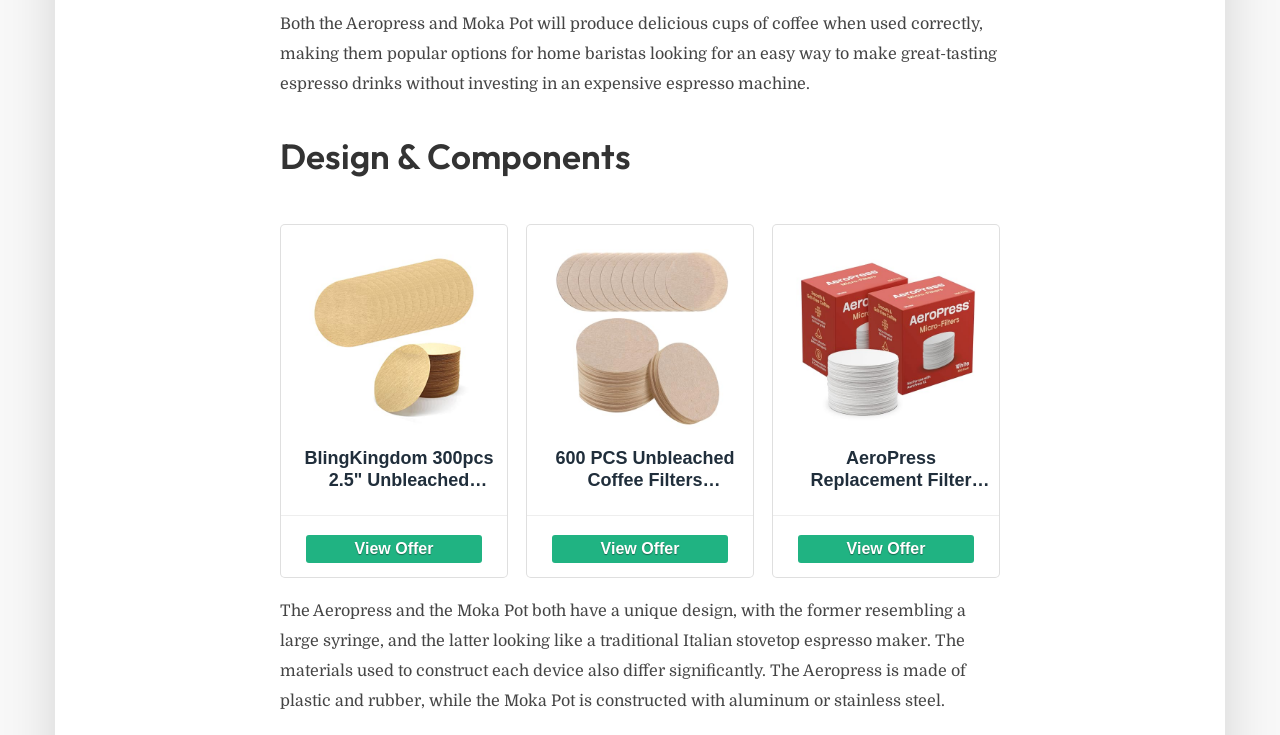Please identify the bounding box coordinates of the clickable region that I should interact with to perform the following instruction: "View the offer of AeroPress Replacement Filter Pack - Microfilters For AeroPress Coffee And". The coordinates should be expressed as four float numbers between 0 and 1, i.e., [left, top, right, bottom].

[0.616, 0.715, 0.769, 0.772]